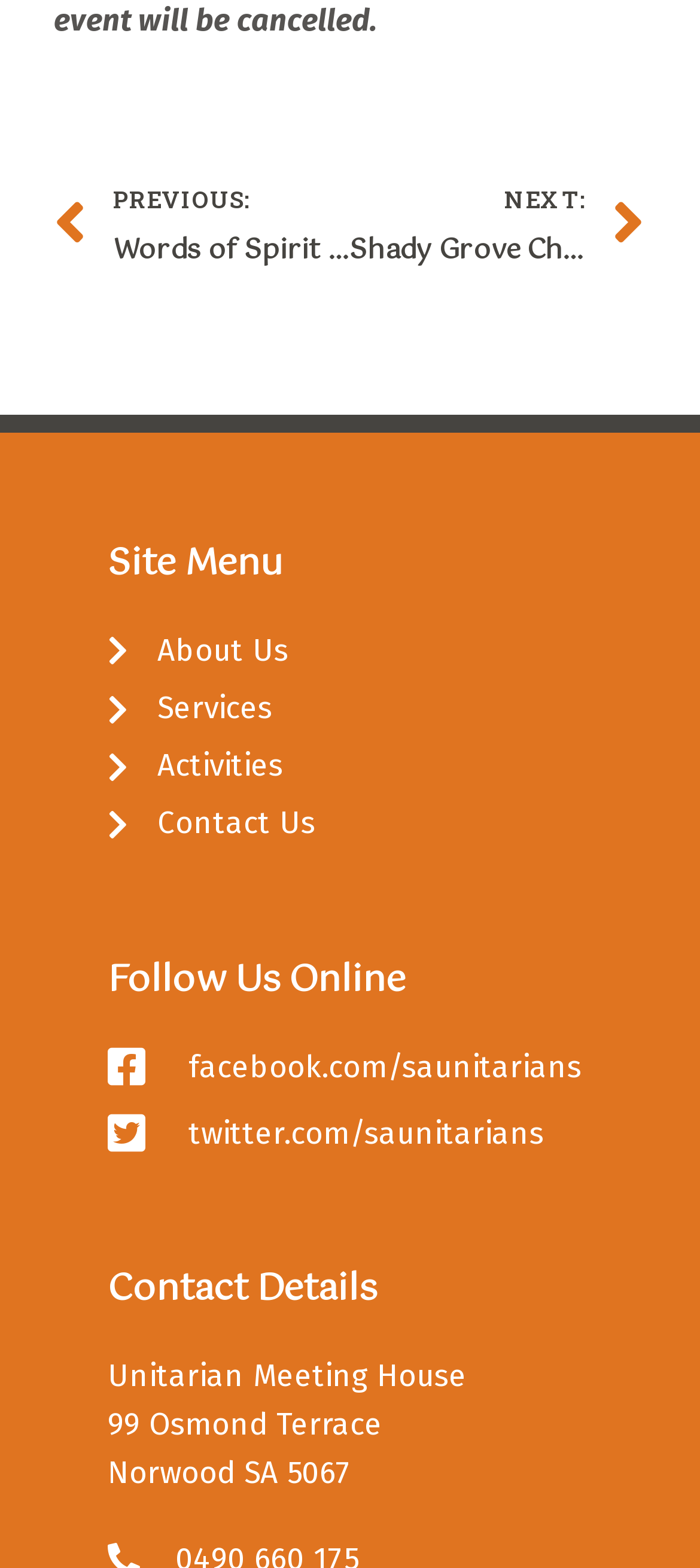How many social media platforms are listed to follow?
With the help of the image, please provide a detailed response to the question.

I found the answer by looking at the 'Follow Us Online' section of the webpage, where it lists two social media platforms, Facebook and Twitter.